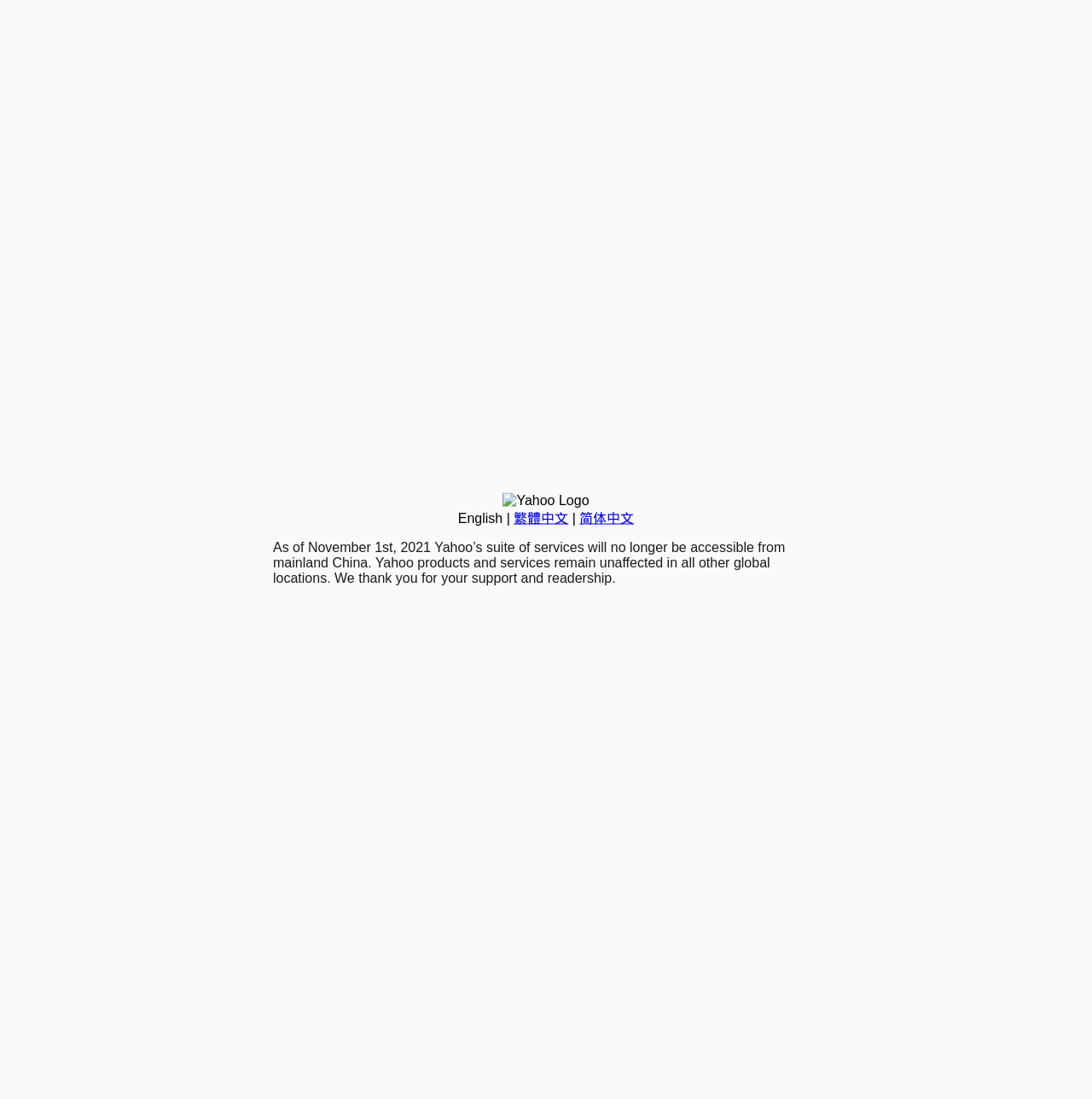Determine the bounding box coordinates of the UI element that matches the following description: "Serio Lab". The coordinates should be four float numbers between 0 and 1 in the format [left, top, right, bottom].

None